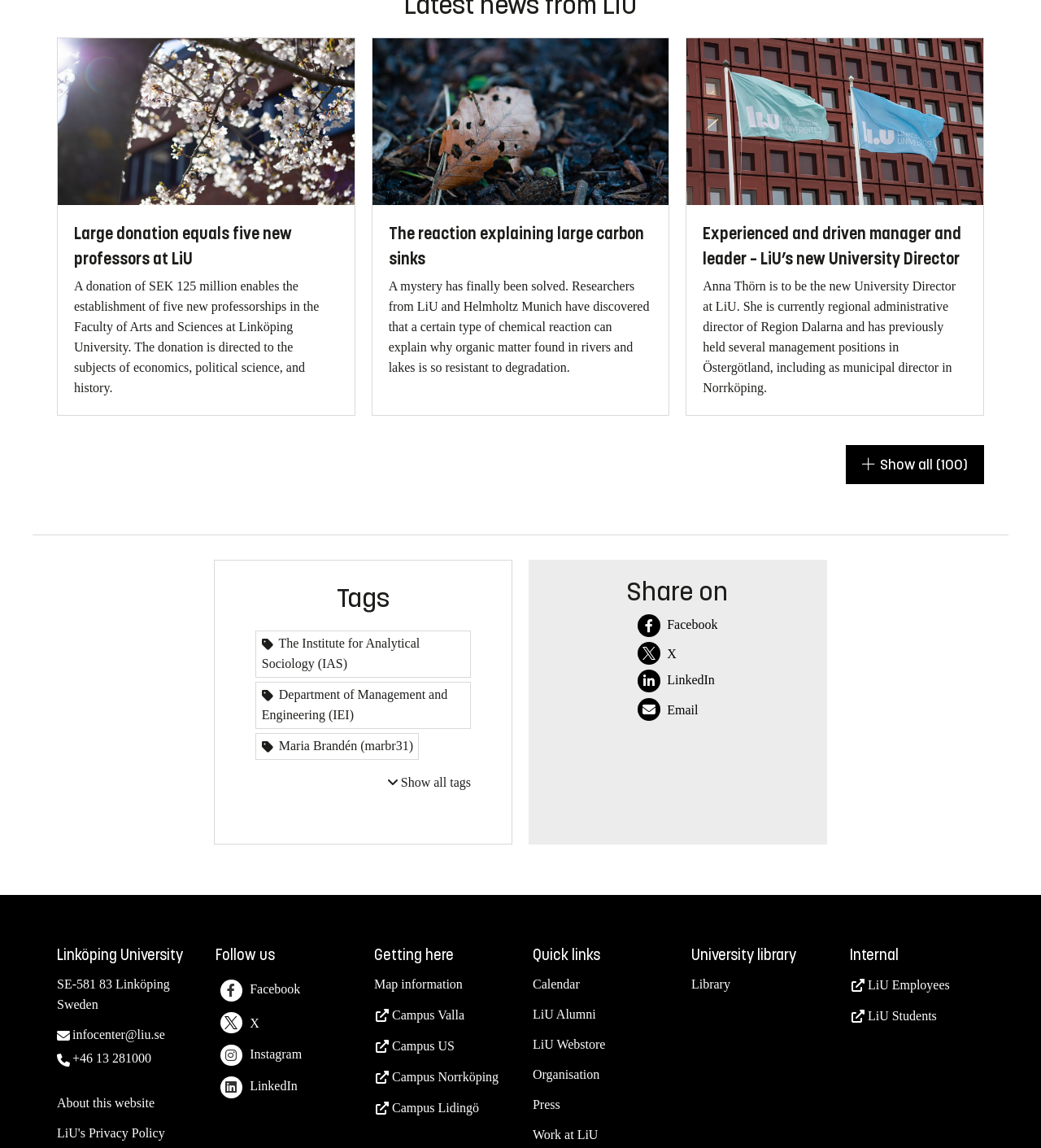Determine the bounding box for the described UI element: "Show all Show less (100)".

[0.812, 0.388, 0.945, 0.422]